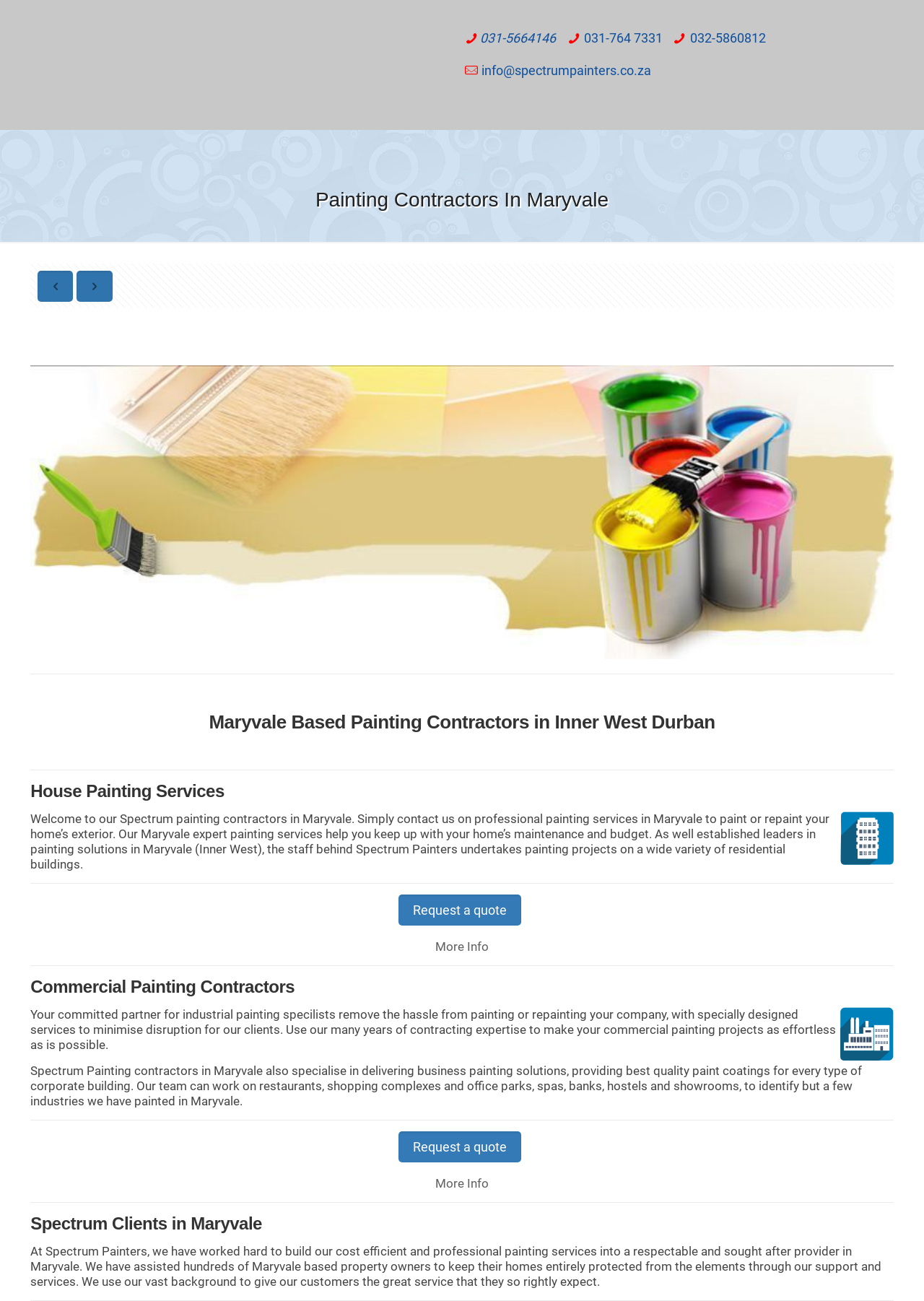What type of painting services does Spectrum Painters offer?
Refer to the image and answer the question using a single word or phrase.

House and Commercial